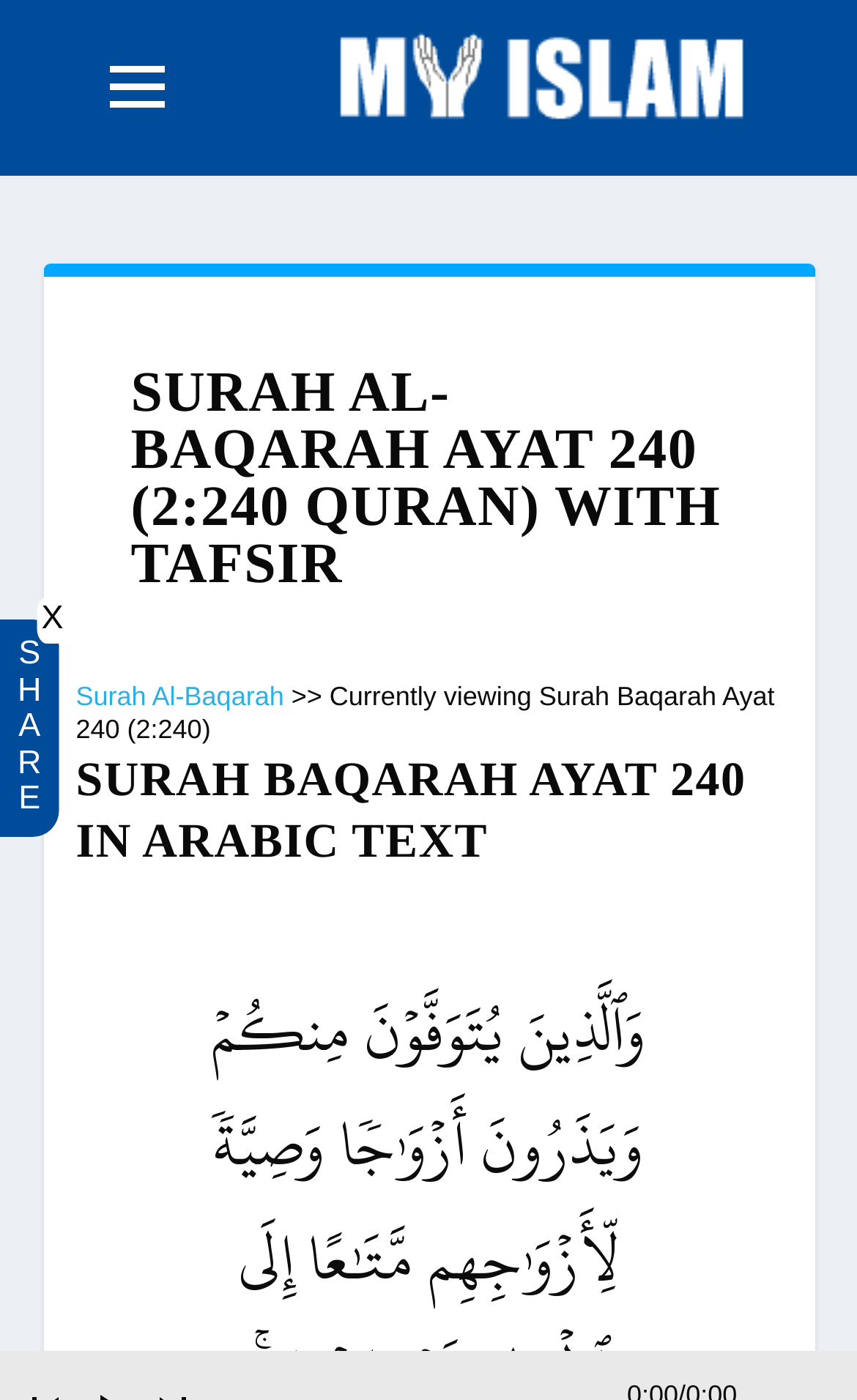Give a complete and precise description of the webpage's appearance.

The webpage is about Surah Baqarah Ayat 240 (2:240) from the Quran, with a focus on its translation and detailed commentary. At the top left, there is a logo of "My Islam" with a link to the website. Next to the logo, there is a heading that displays the title of the webpage, "SURAH AL-BAQARAH AYAT 240 (2:240 QURAN) WITH TAFSIR". 

Below the title, there is a link to "Surah Al-Baqarah" and a static text that indicates the user is currently viewing Surah Baqarah Ayat 240 (2:240). 

The main content of the webpage is divided into two sections. The first section is headed by "SURAH BAQARAH AYAT 240 IN ARABIC TEXT" and displays the Arabic text of the ayah, broken down into several lines, each with a few words. 

The second section, located below the Arabic text, appears to be a commentary or translation of the ayah. It consists of several lines of text, with each line starting with a single letter, such as "H", "A", "R", "E", and "X", which may represent a specific interpretation or explanation of the ayah.